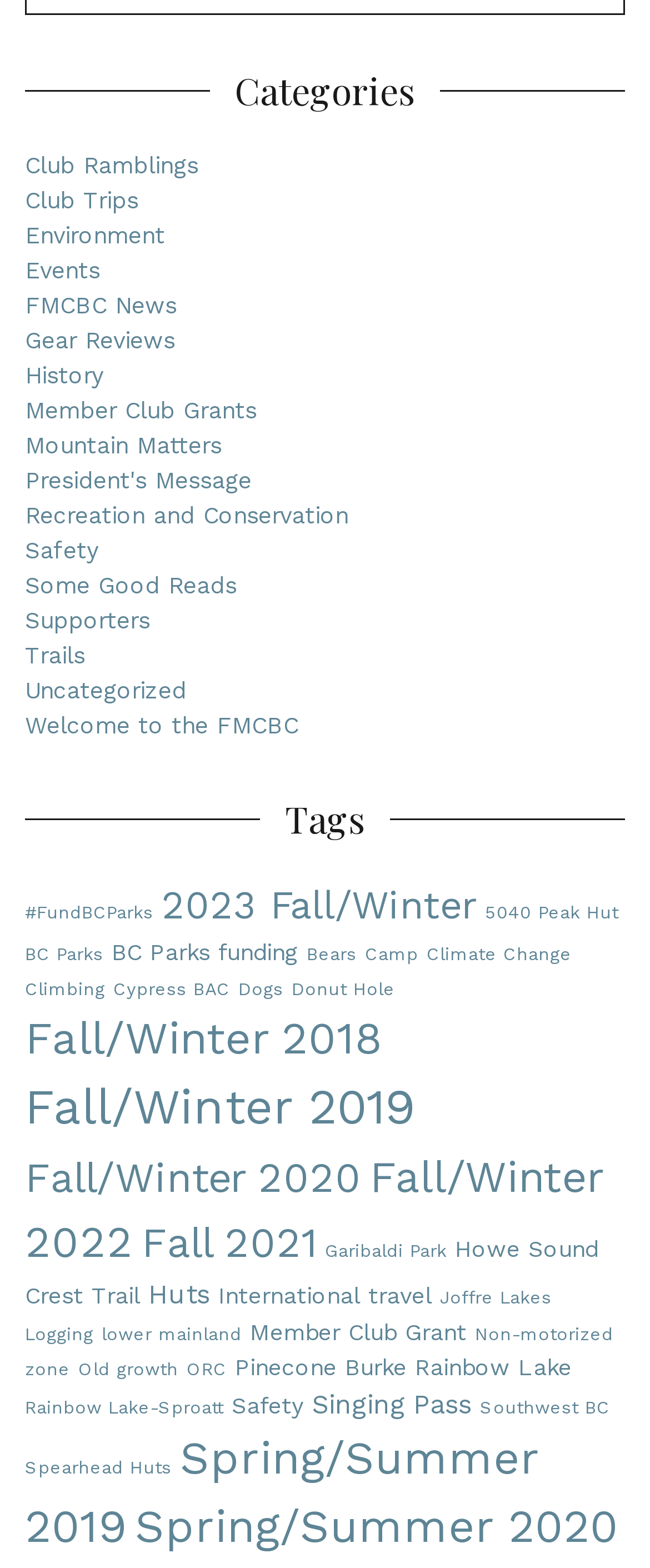Locate the bounding box coordinates of the clickable element to fulfill the following instruction: "Click on the 'Club Ramblings' link". Provide the coordinates as four float numbers between 0 and 1 in the format [left, top, right, bottom].

[0.038, 0.097, 0.305, 0.114]